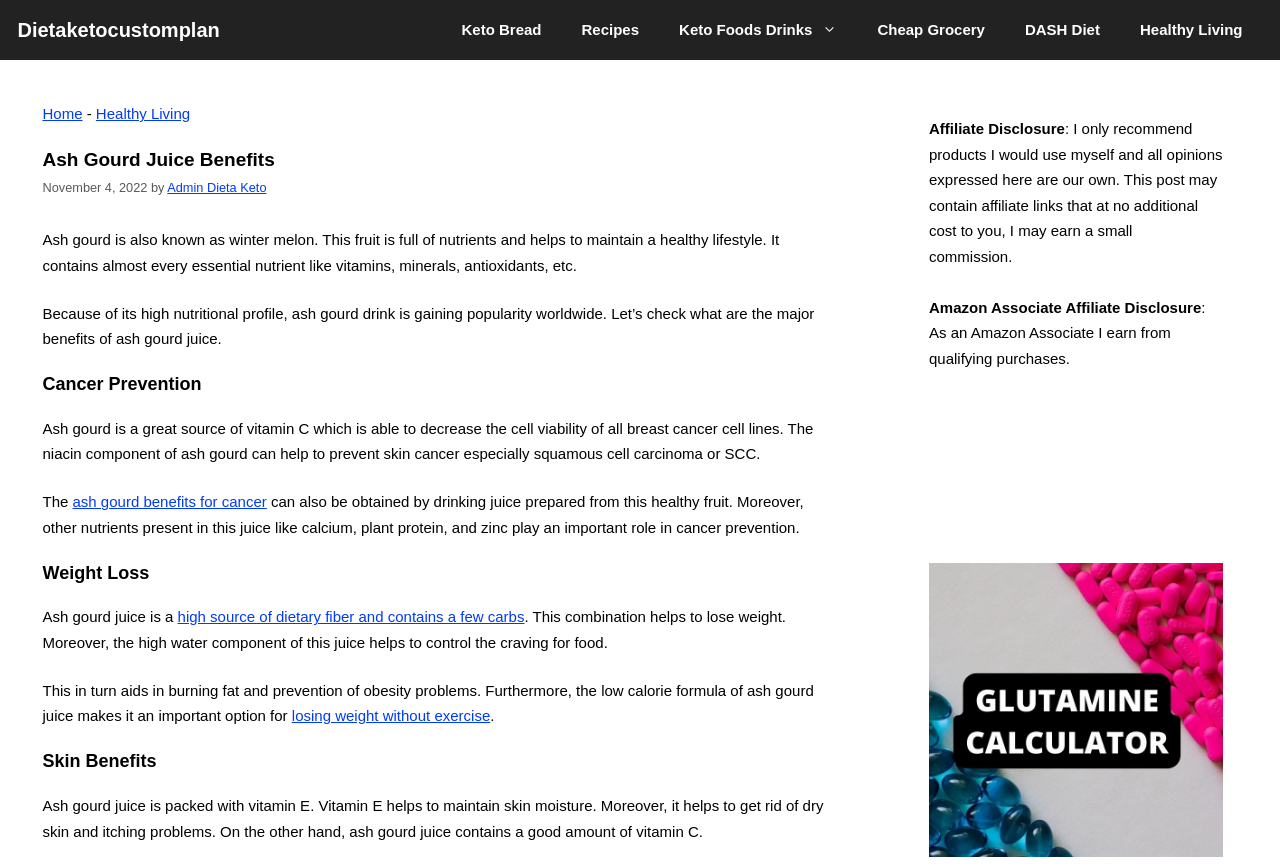Please extract the title of the webpage.

Ash Gourd Juice Benefits